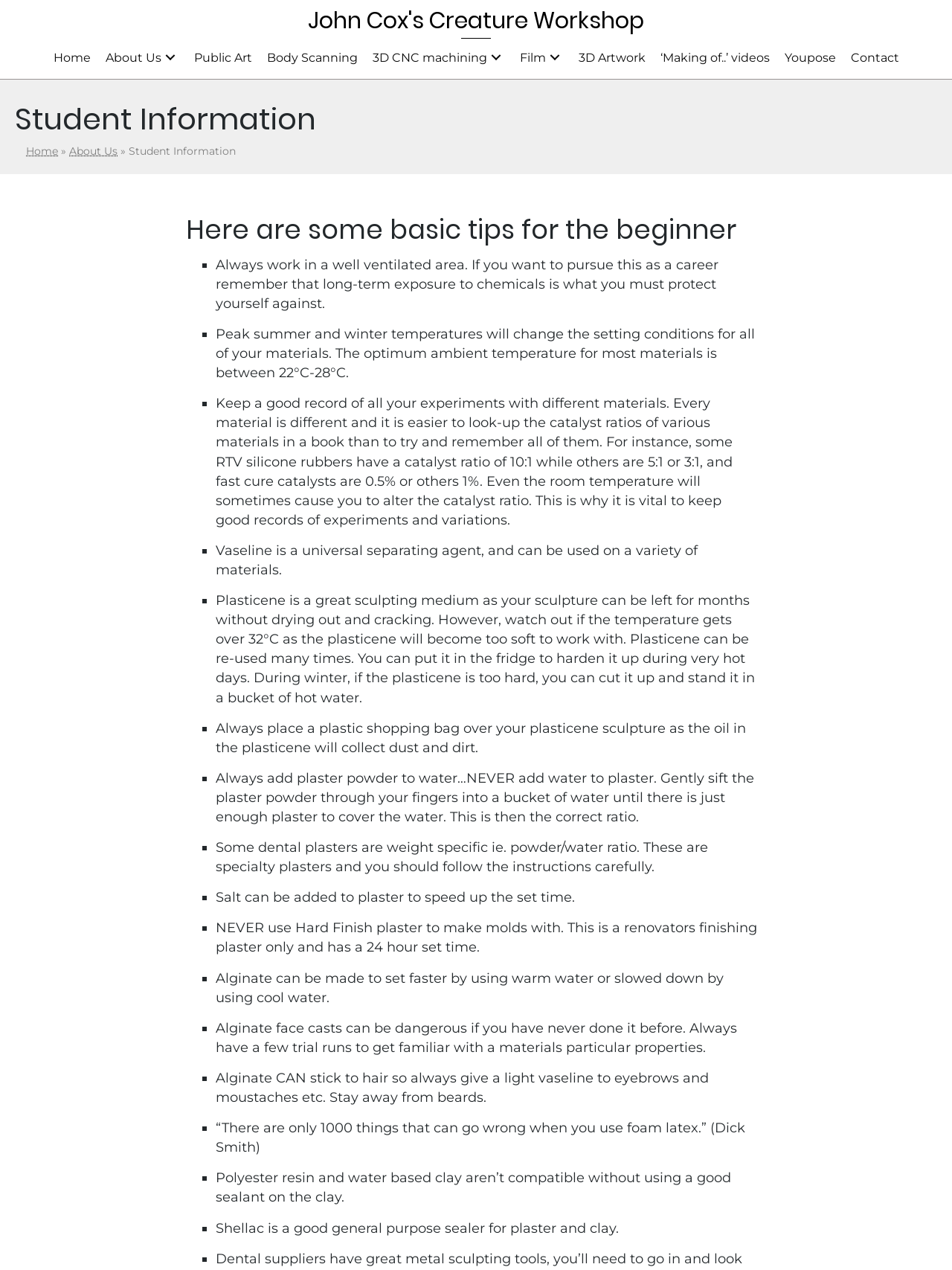Determine the bounding box coordinates for the UI element matching this description: "parent_node: Film aria-label="Film: submenu"".

[0.573, 0.046, 0.592, 0.059]